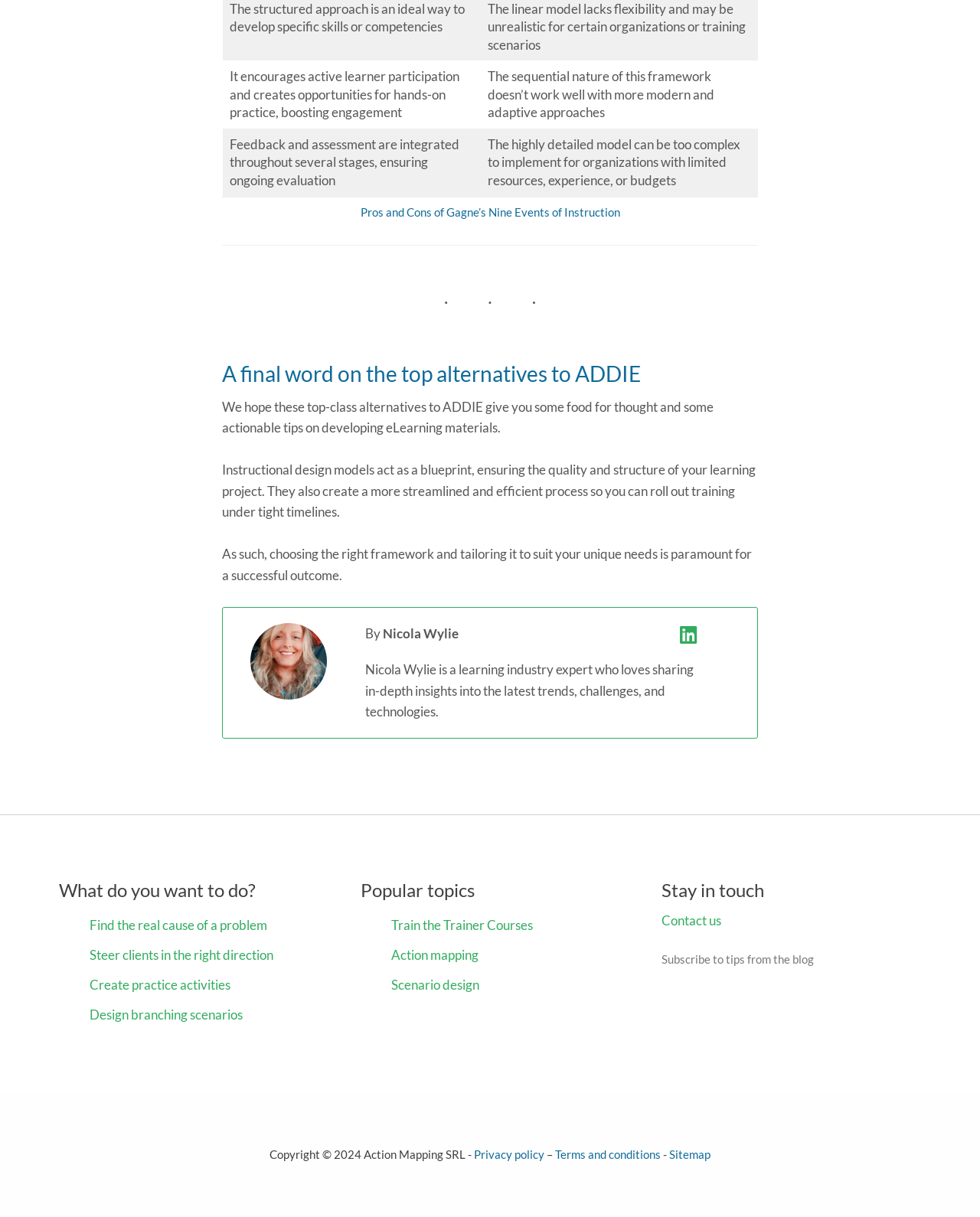Identify the bounding box coordinates of the clickable region to carry out the given instruction: "Follow on Twitter".

None